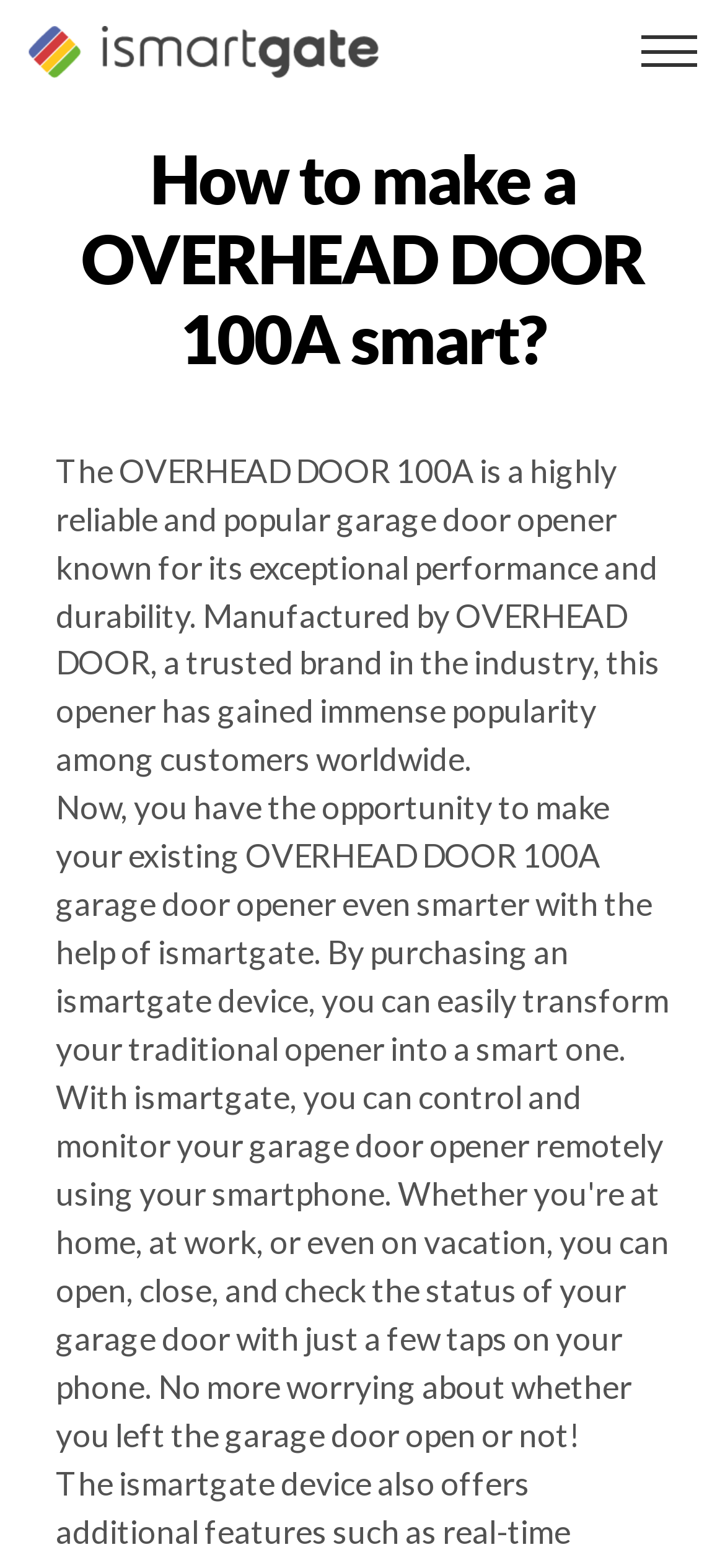What is the industry of the manufacturer?
Give a thorough and detailed response to the question.

The webpage states that OVERHEAD DOOR is a trusted brand in the industry, and based on the context, I infer that the industry is the garage door industry.